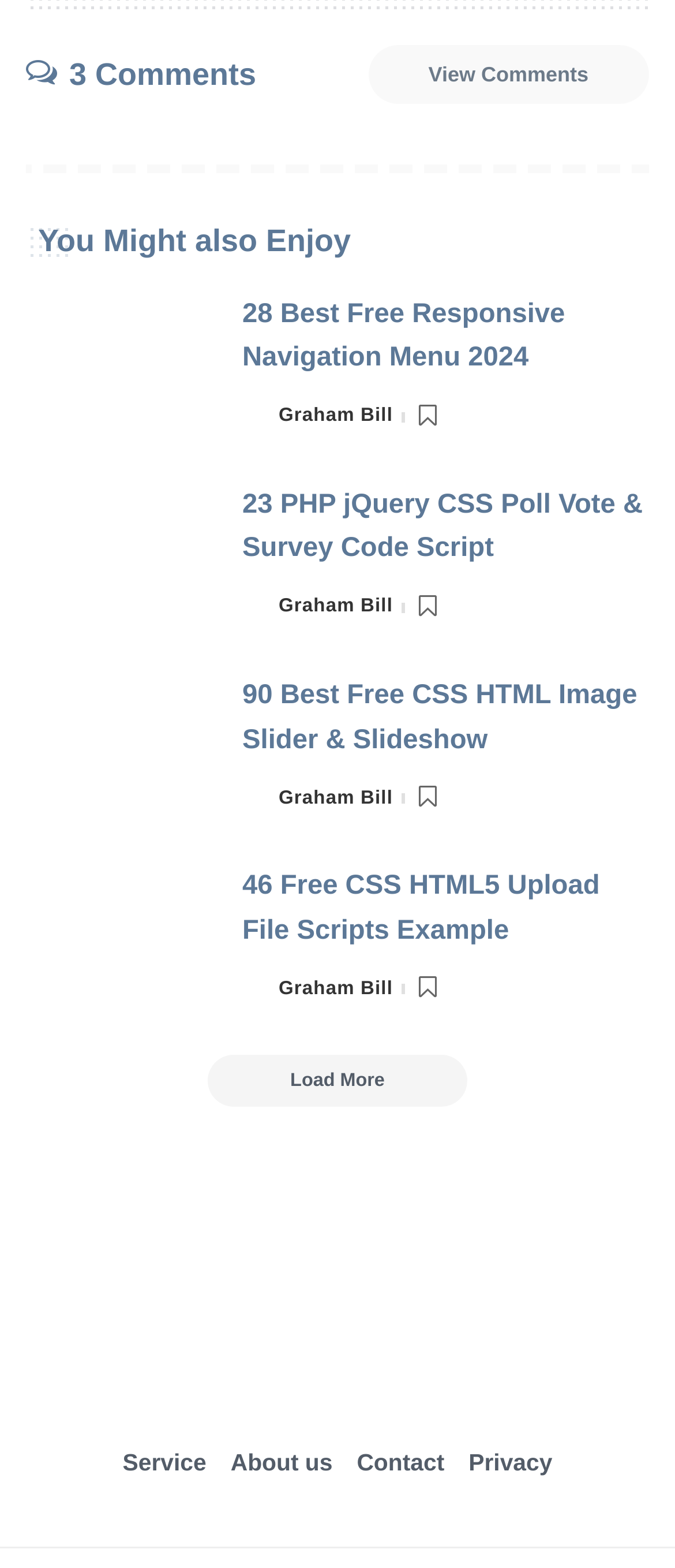Find the bounding box coordinates of the area to click in order to follow the instruction: "View comments".

[0.545, 0.029, 0.962, 0.066]